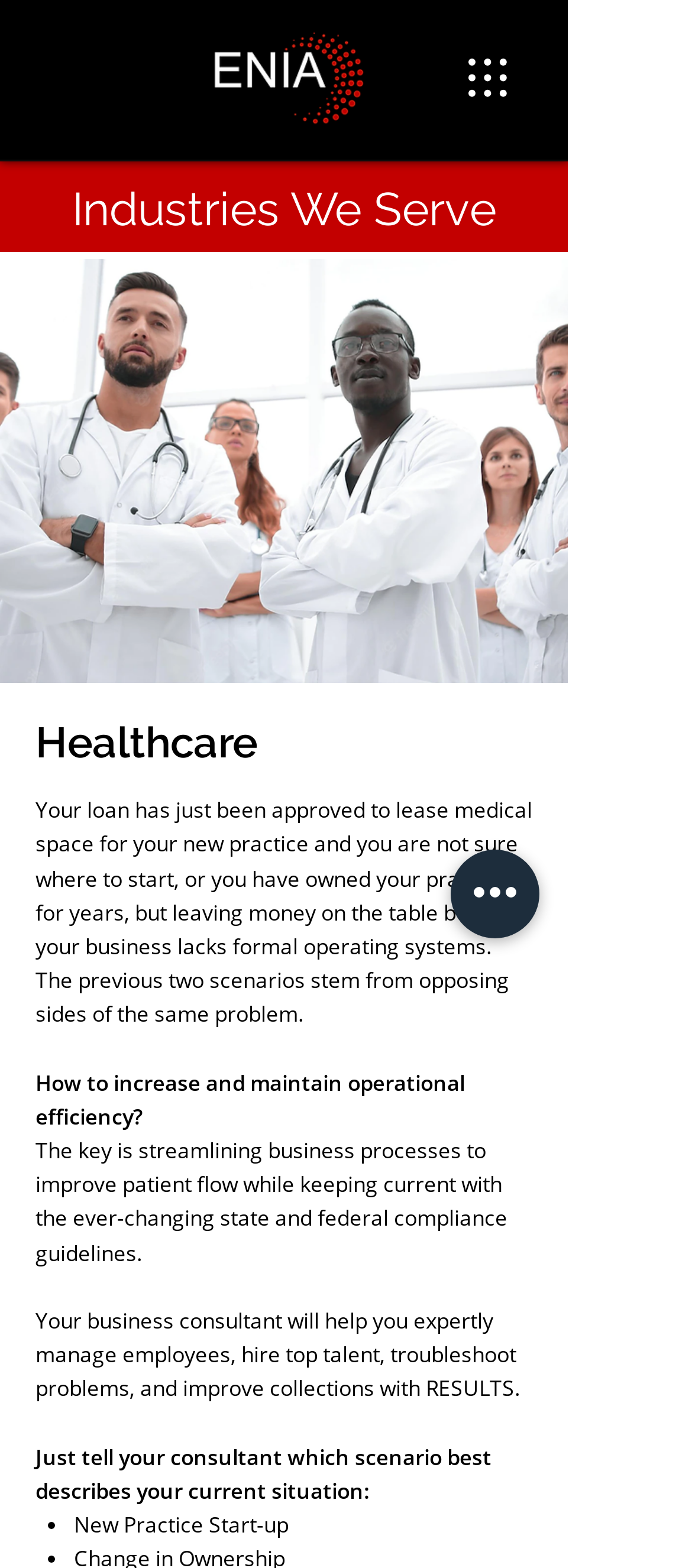What is the goal of streamlining business processes?
Please provide a comprehensive answer based on the details in the screenshot.

According to the webpage, the key to increasing and maintaining operational efficiency is streamlining business processes to improve patient flow while keeping current with the ever-changing state and federal compliance guidelines.